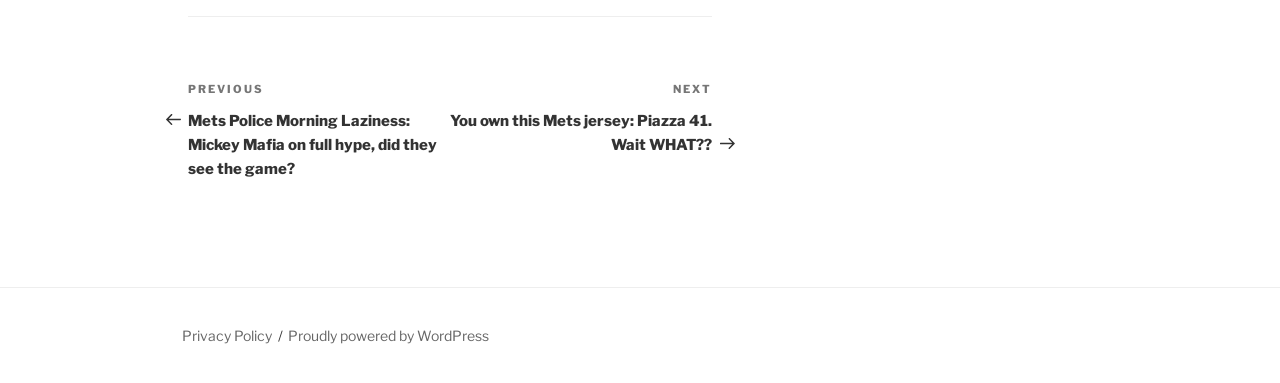Give a short answer using one word or phrase for the question:
What is the next post about?

Piazza 41 jersey